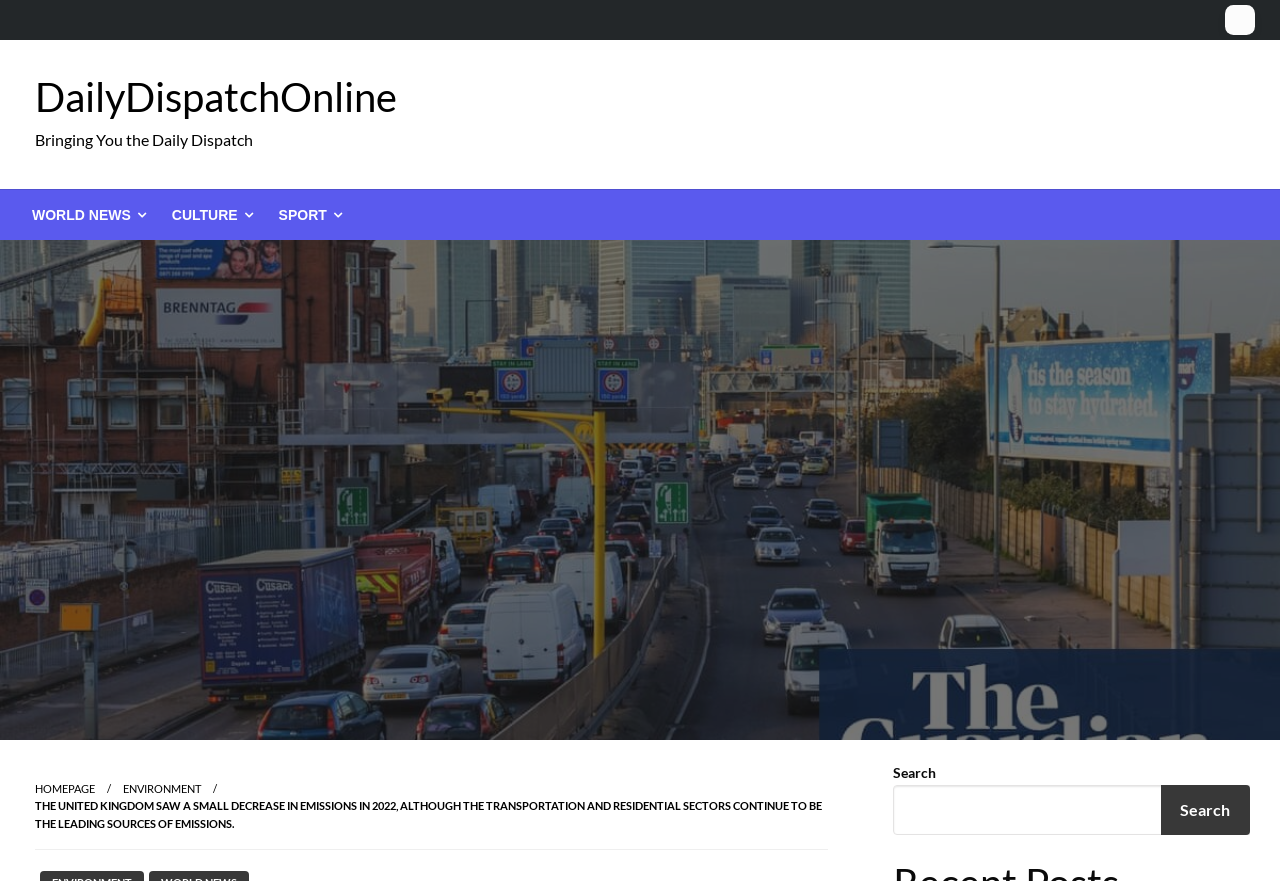Bounding box coordinates are specified in the format (top-left x, top-left y, bottom-right x, bottom-right y). All values are floating point numbers bounded between 0 and 1. Please provide the bounding box coordinate of the region this sentence describes: Homepage

[0.027, 0.887, 0.074, 0.902]